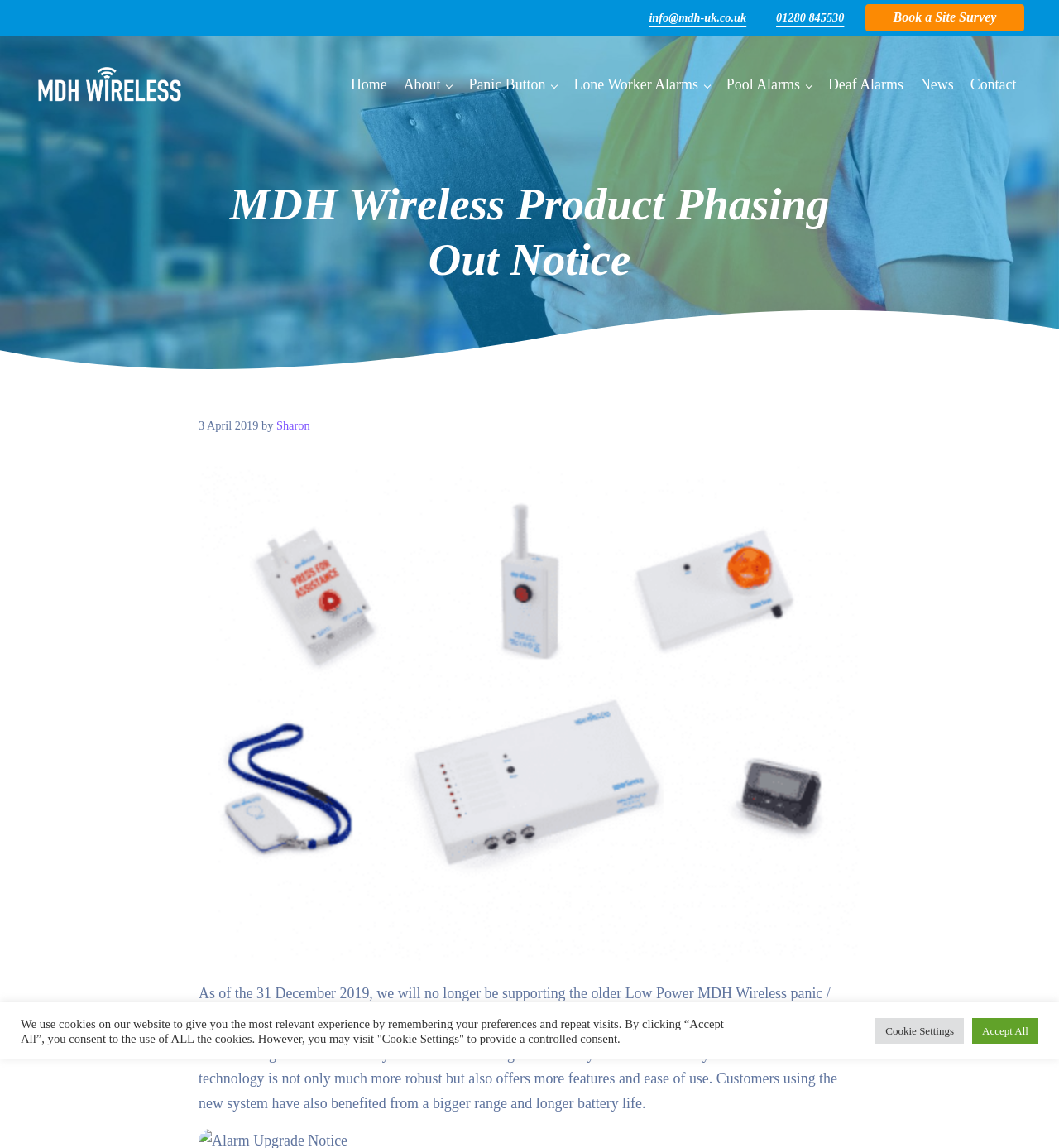Please specify the bounding box coordinates of the element that should be clicked to execute the given instruction: 'Learn more about MDH Wireless Technologies'. Ensure the coordinates are four float numbers between 0 and 1, expressed as [left, top, right, bottom].

[0.032, 0.057, 0.173, 0.091]